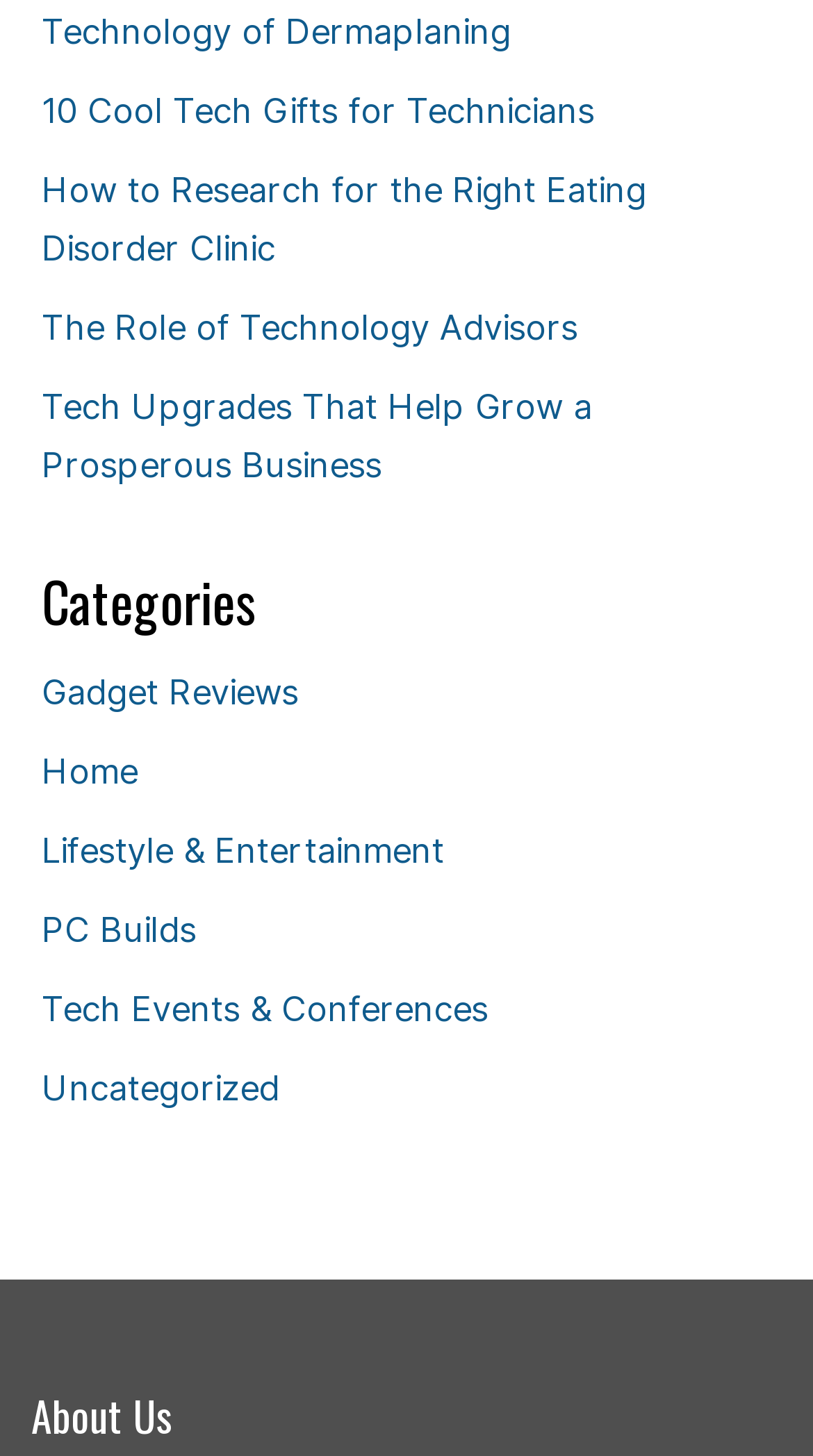Could you find the bounding box coordinates of the clickable area to complete this instruction: "learn about pc builds"?

[0.051, 0.625, 0.241, 0.653]